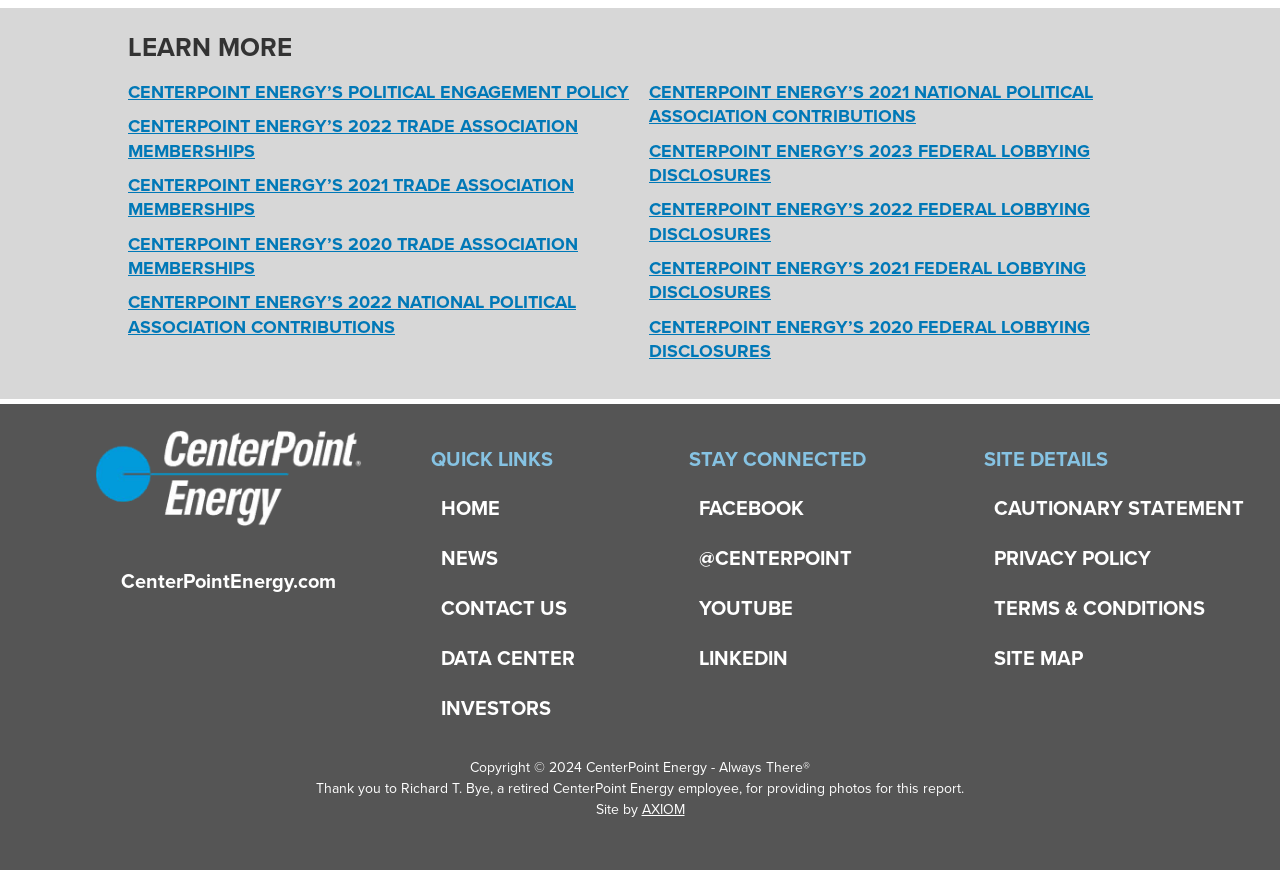Using the provided description CENTERPOINT ENERGY’S POLITICAL ENGAGEMENT POLICY, find the bounding box coordinates for the UI element. Provide the coordinates in (top-left x, top-left y, bottom-right x, bottom-right y) format, ensuring all values are between 0 and 1.

[0.1, 0.091, 0.491, 0.121]